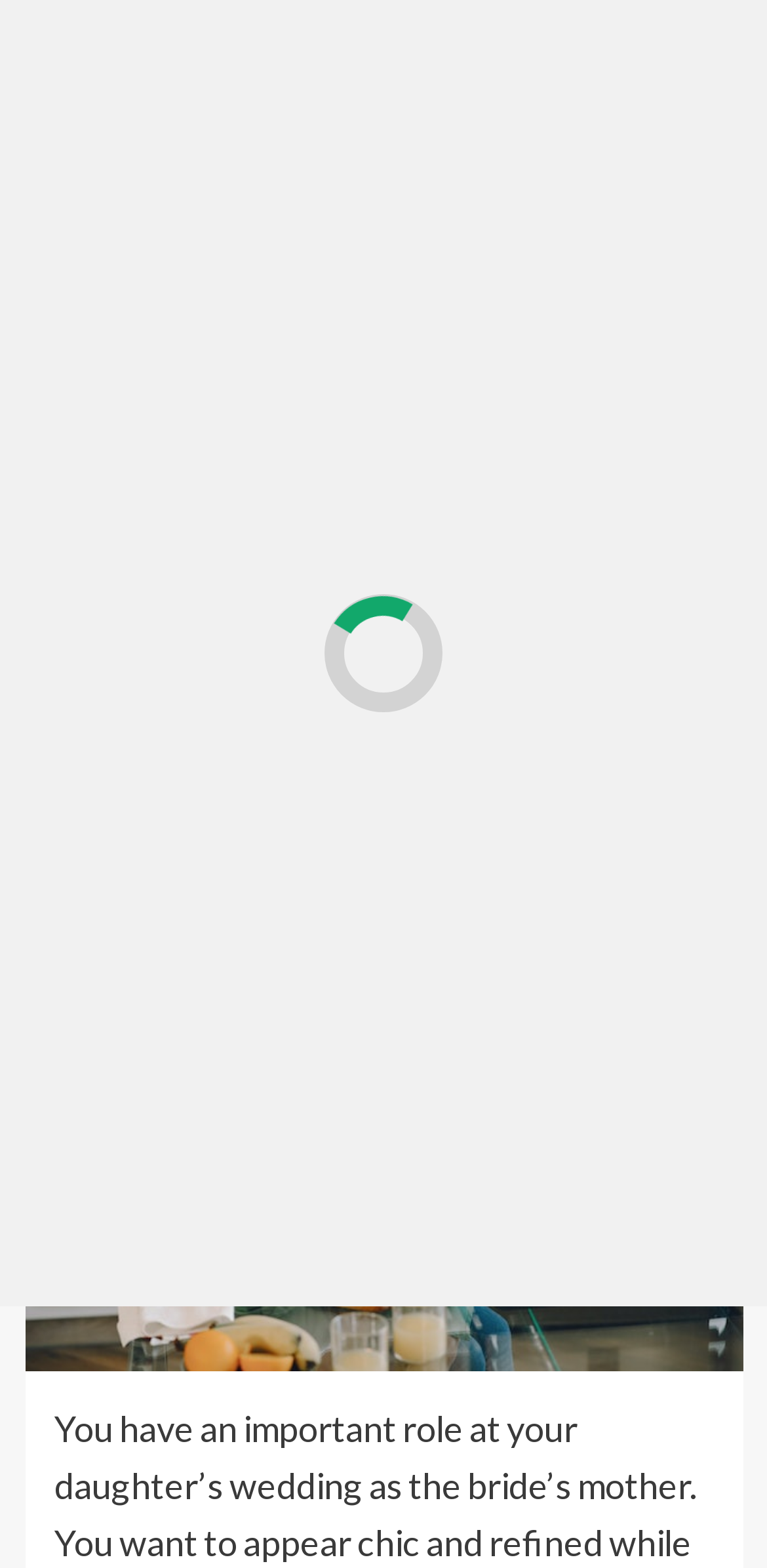What is the name of the website?
Please answer the question with as much detail and depth as you can.

I found the name of the website by examining the link 'GUEST POST' which is a child element of the Root Element, indicating that it is the name of the website.